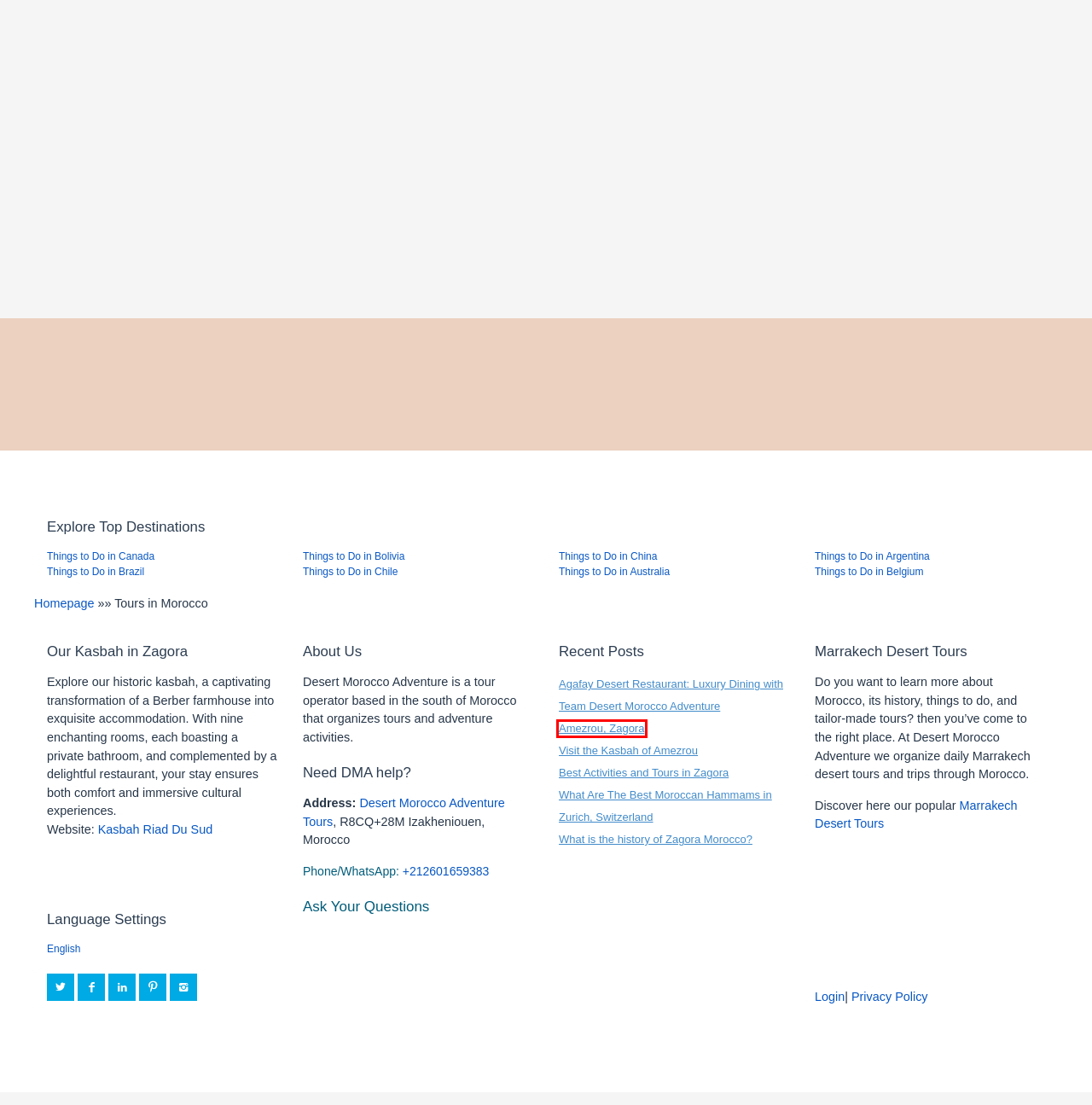Consider the screenshot of a webpage with a red bounding box and select the webpage description that best describes the new page that appears after clicking the element inside the red box. Here are the candidates:
A. Visit The Kasbah Of Amezrou | Desert Morocco Adventure Tours
B. Amezrou, Zagora | Desert Morocco Adventure Tours
C. Things To Do In Chile
D. Activities And Tours In Argentina | Desert Morocco Adventure Tours
E. Activities And Tours In China | Desert Morocco Adventure Tours
F. Activities And Tours In Canada | Desert Morocco Adventure Tours
G. Privacy Policy | Desert Morocco Adventure Tours
H. Marrakech Sahara Desert Tours - Private Morocco Adventure Trips

B